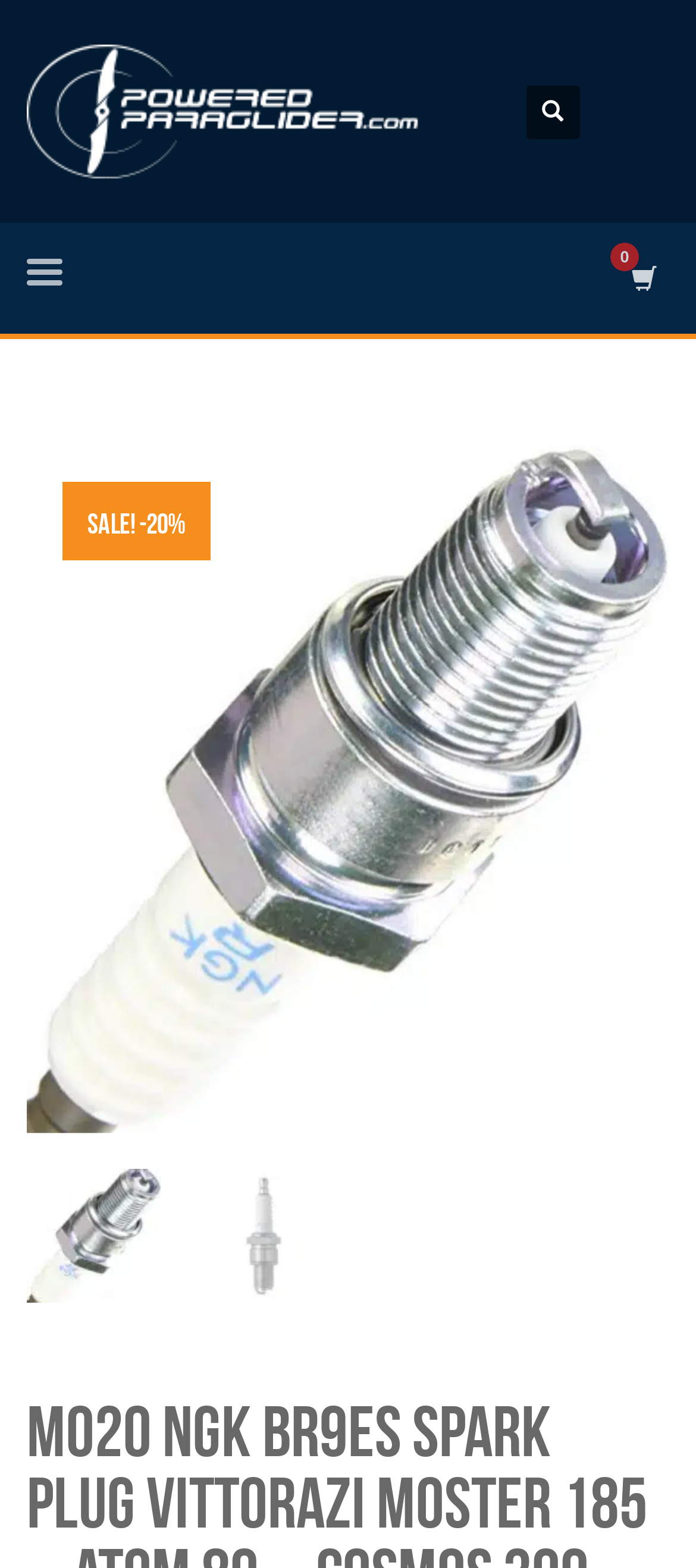Describe all the visual and textual components of the webpage comprehensively.

The webpage is about a specific spark plug, the NGK BR9ES, designed for Vittorazi Moster 185, Atom 80, and Cosmos 300 engines. At the top, there is a heading that reads "Powered Paraglider" with a link to the same title. Below the heading, there is a link with the text "All Things Paramotor - For Pilots by Pilots" accompanied by an image of a powered paraglider.

On the right side of the page, there are three icons: a heart symbol, an empty star, and a filled star with the number 0. These icons are likely used for rating or favoriting purposes.

The main content of the page is focused on the spark plug, with a sale banner that reads "Sale! -20%". Below the banner, there is a large image that takes up most of the page, likely showcasing the spark plug. At the bottom of the page, there are two smaller images, possibly showing the spark plug from different angles or highlighting its features.

Overall, the webpage is dedicated to providing information and showcasing the NGK BR9ES spark plug for specific paramotor engines.